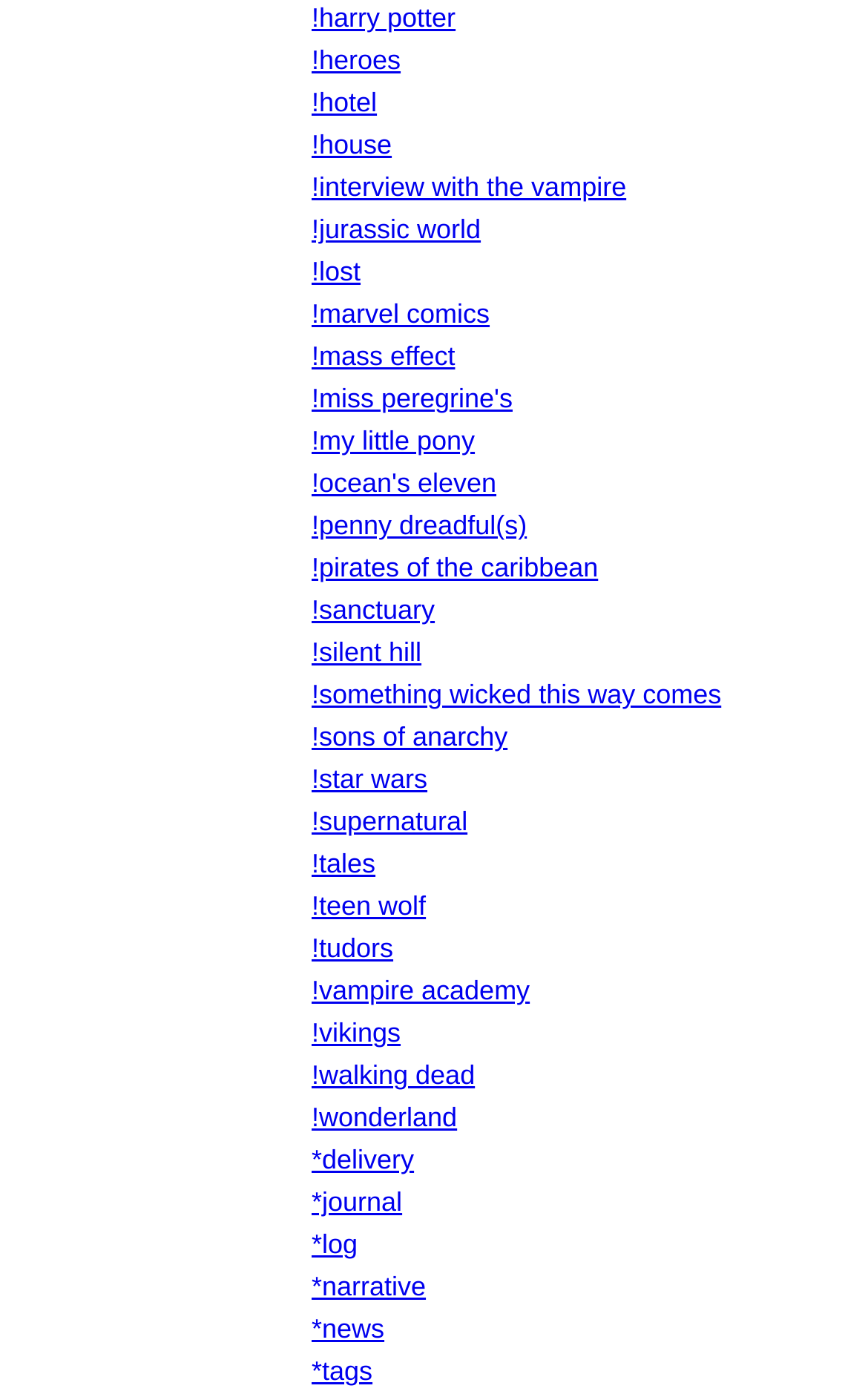Please find the bounding box coordinates of the clickable region needed to complete the following instruction: "view the Wonderland page". The bounding box coordinates must consist of four float numbers between 0 and 1, i.e., [left, top, right, bottom].

[0.359, 0.789, 0.527, 0.811]